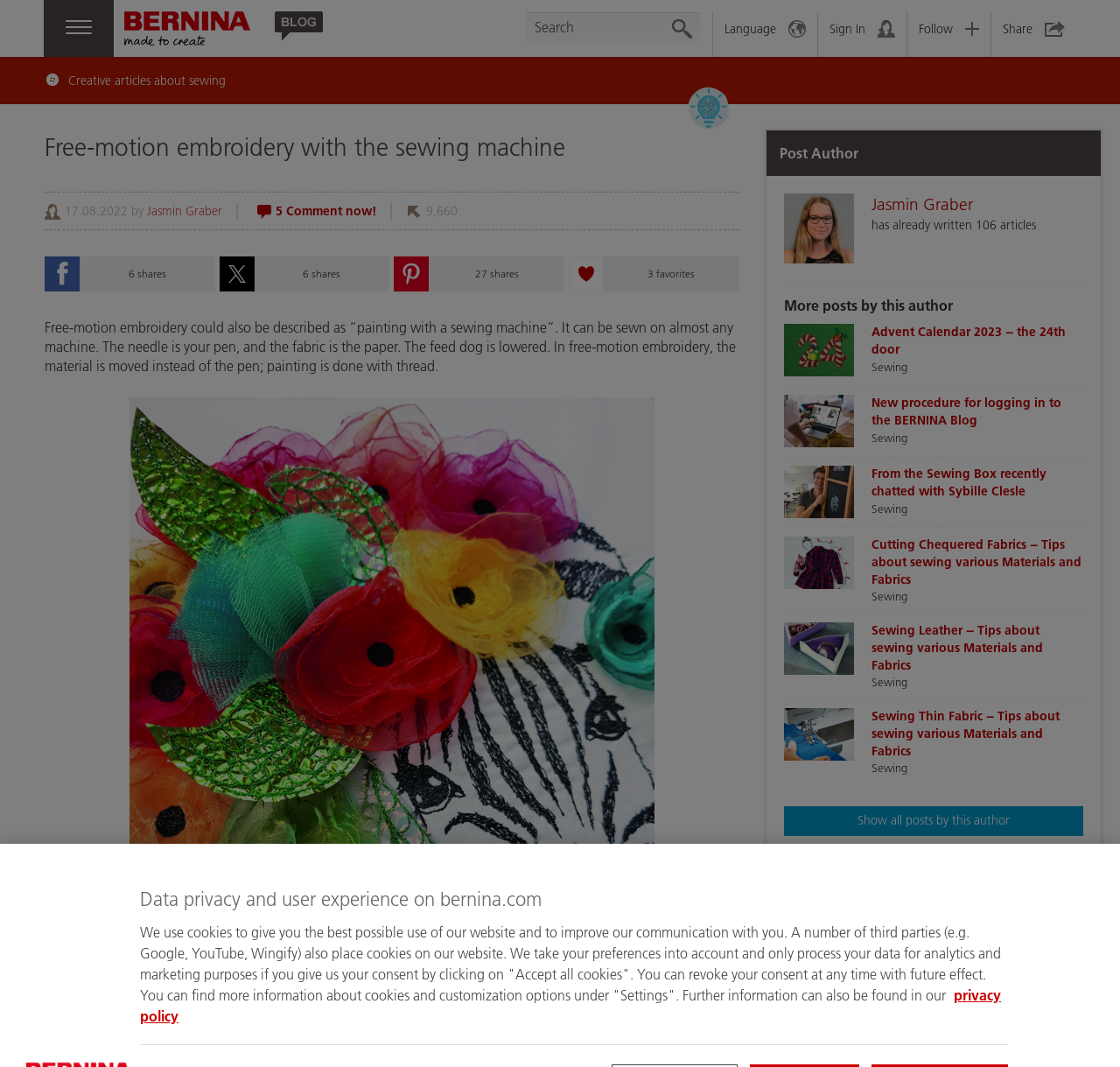From the screenshot, find the bounding box of the UI element matching this description: "HistoMAX – IHC-validated Antibodies". Supply the bounding box coordinates in the form [left, top, right, bottom], each a float between 0 and 1.

None